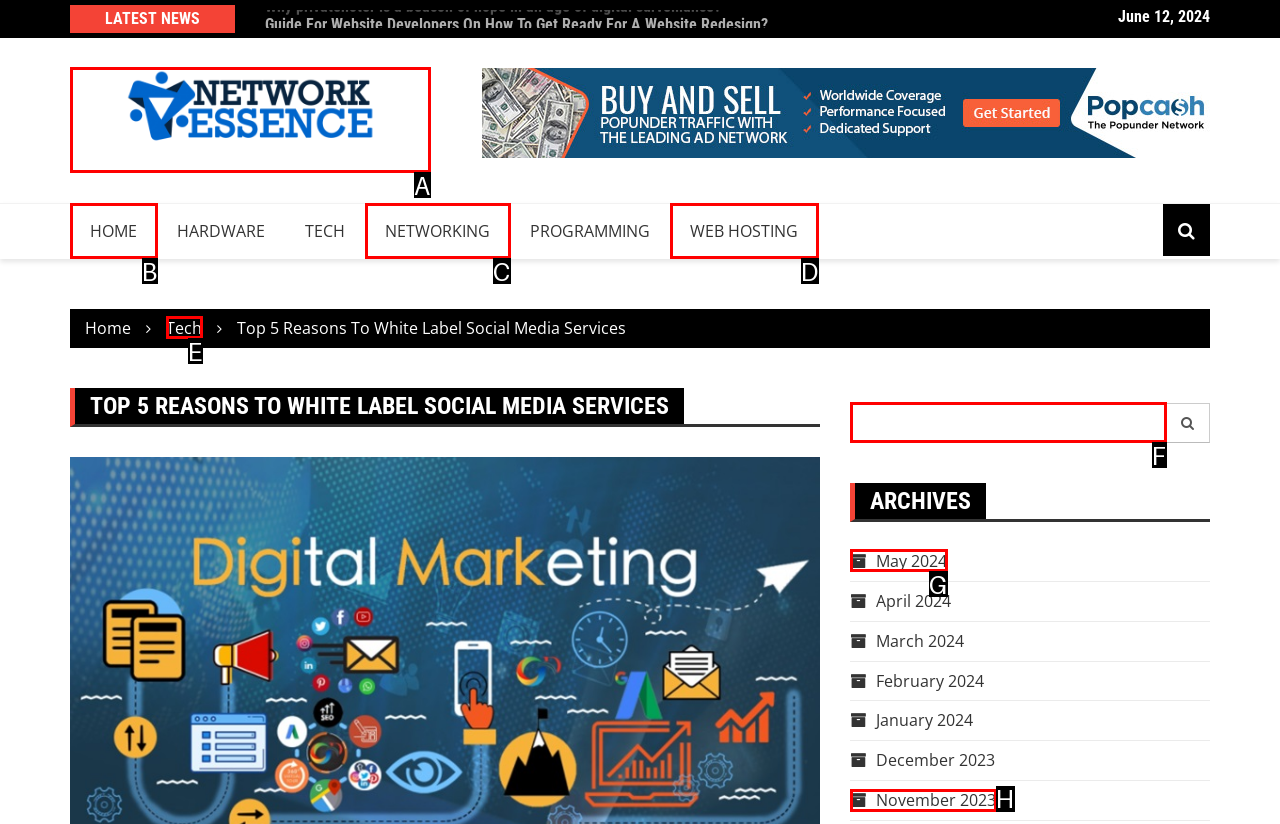Select the proper UI element to click in order to perform the following task: Go to home page. Indicate your choice with the letter of the appropriate option.

B